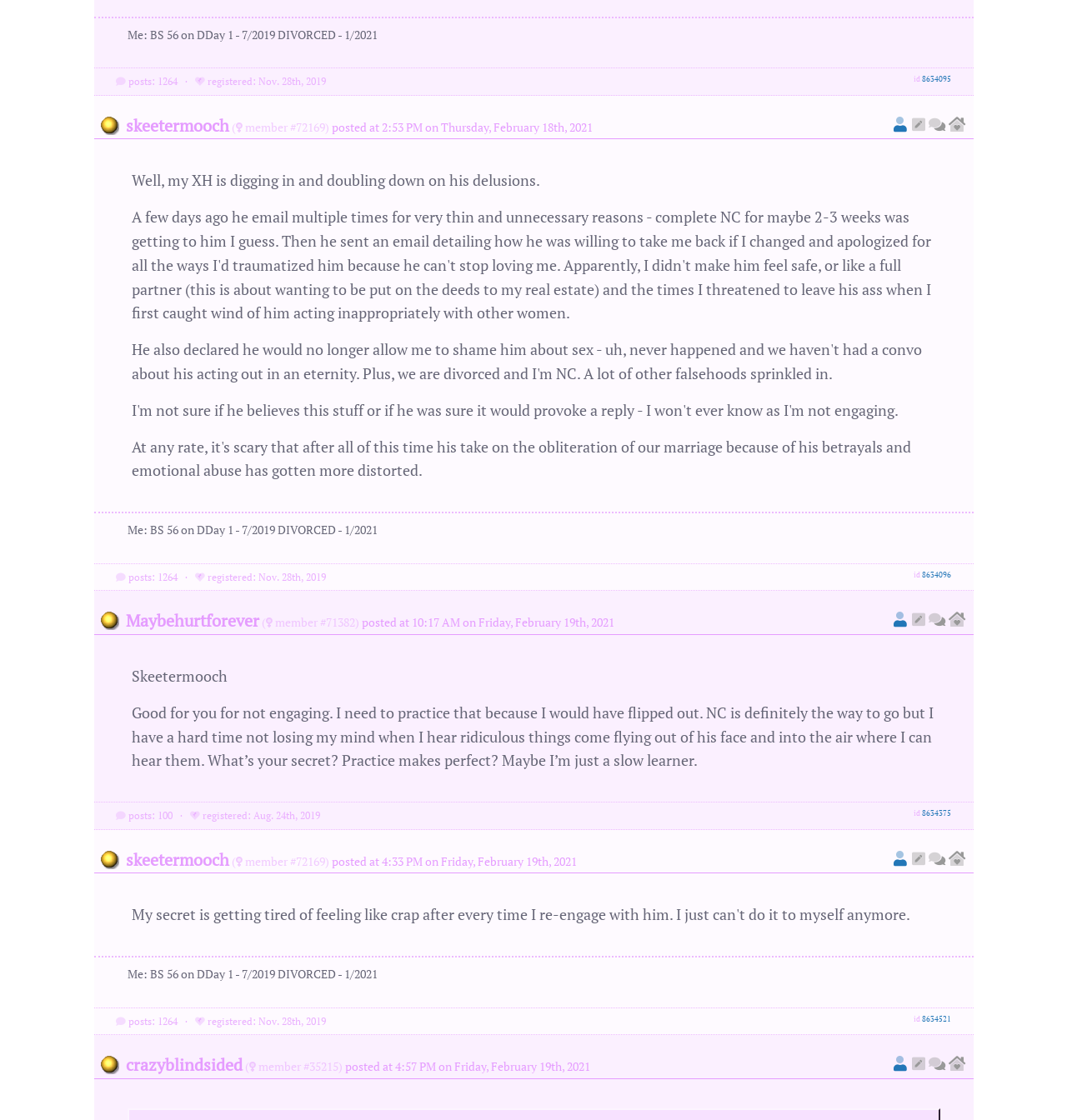Specify the bounding box coordinates of the area to click in order to execute this command: 'view profile of Maybehurtforever'. The coordinates should consist of four float numbers ranging from 0 to 1, and should be formatted as [left, top, right, bottom].

[0.118, 0.544, 0.243, 0.564]